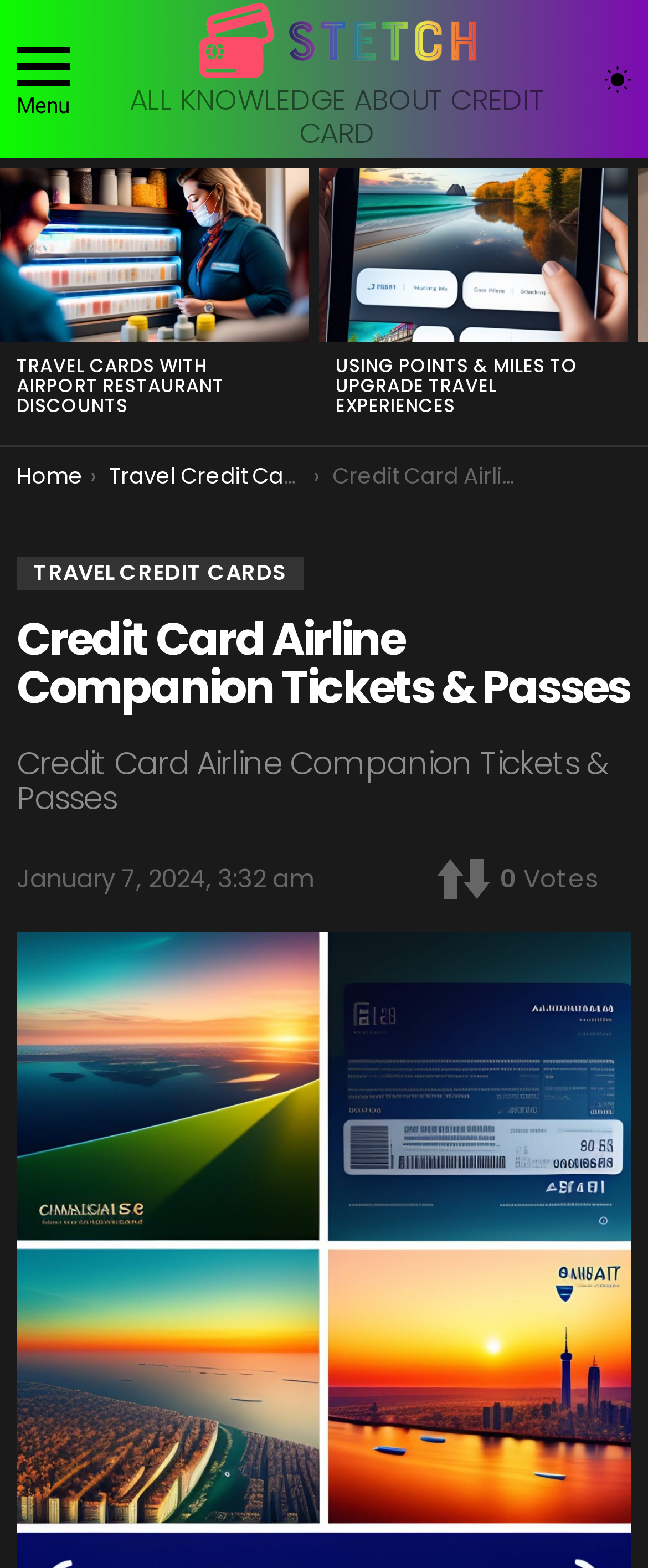Provide a one-word or one-phrase answer to the question:
What is the date and time of the latest update?

January 7, 2024, 3:32 am